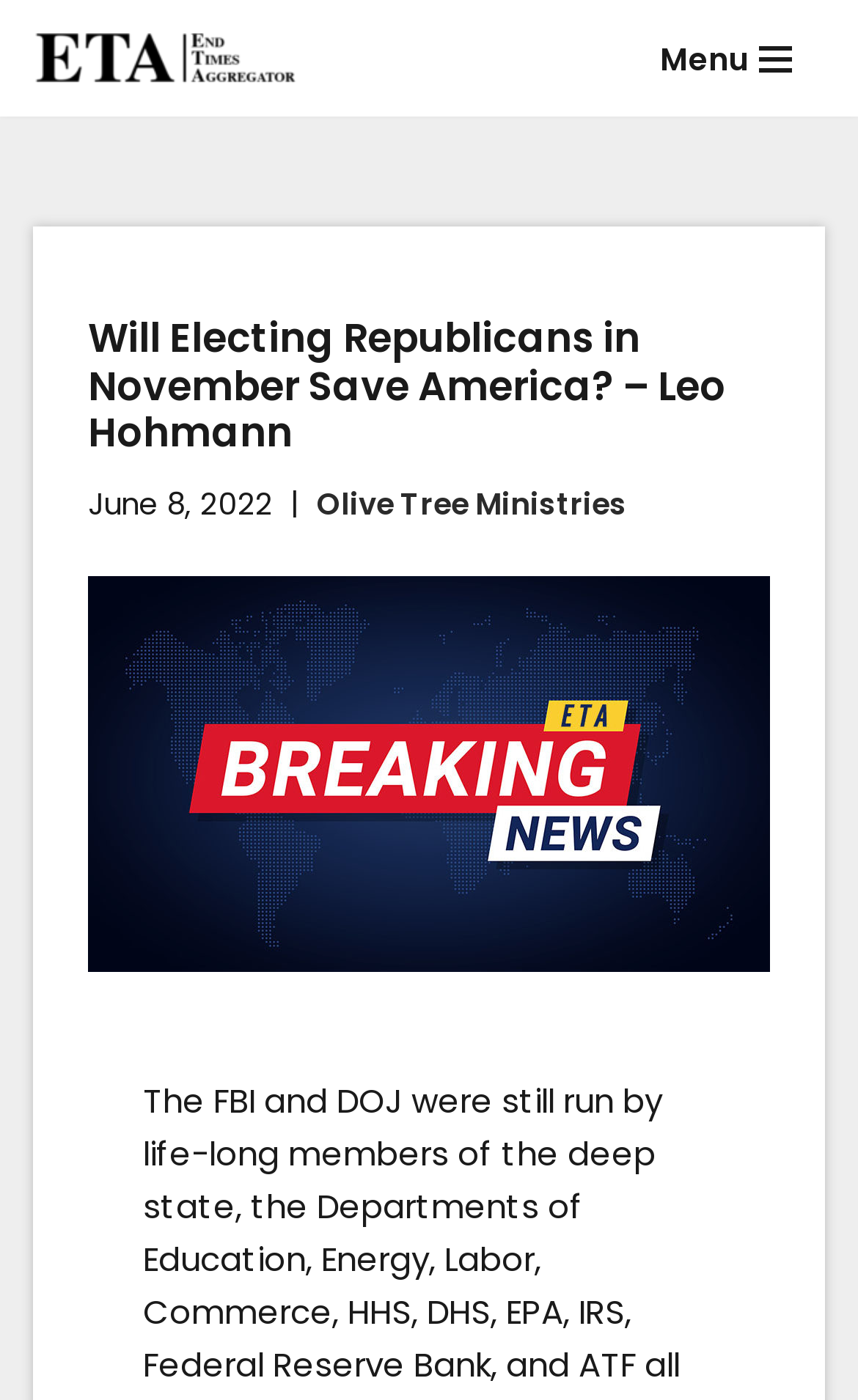Please find the bounding box coordinates in the format (top-left x, top-left y, bottom-right x, bottom-right y) for the given element description. Ensure the coordinates are floating point numbers between 0 and 1. Description: Skip to content

[0.0, 0.05, 0.077, 0.082]